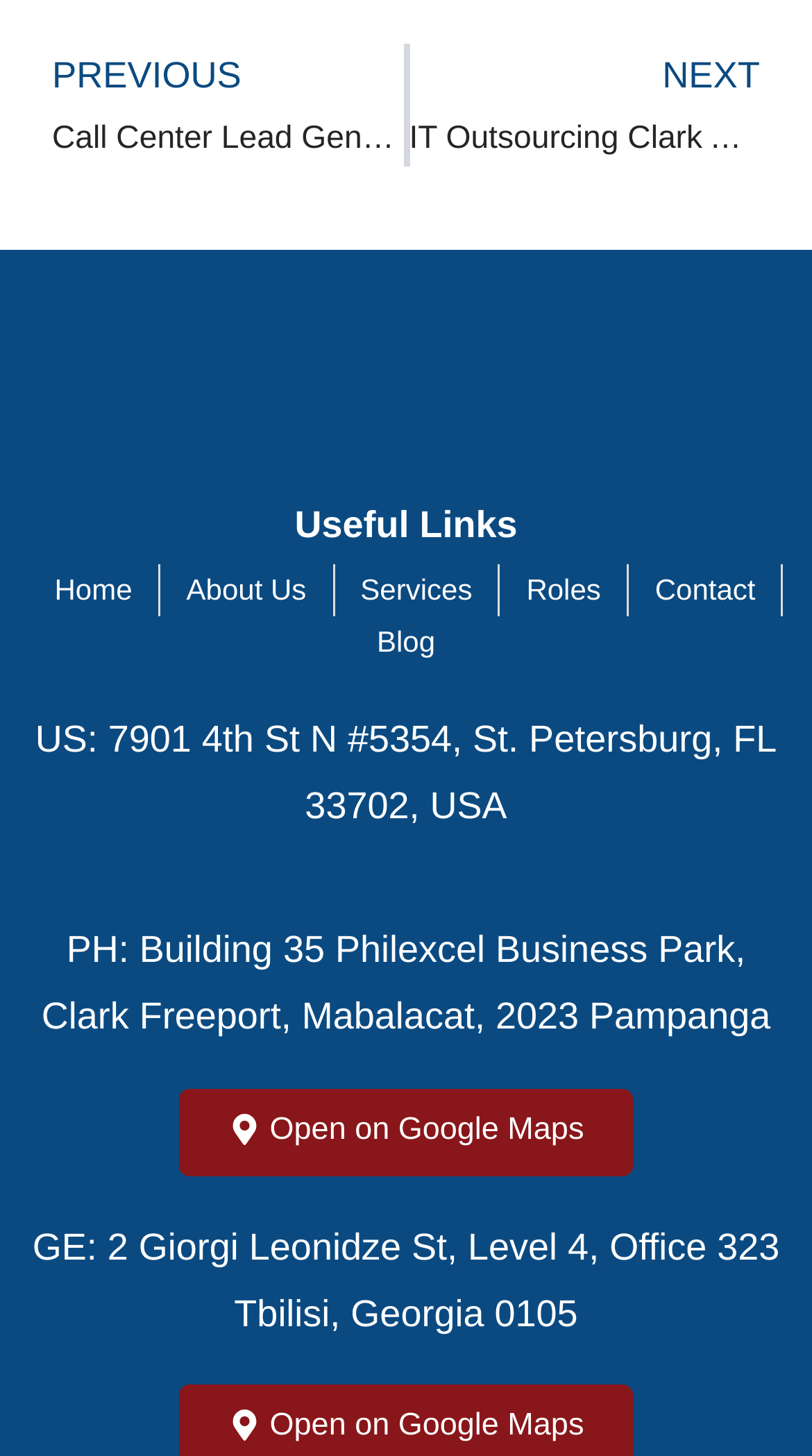What is the country of the Philippine office?
Please provide a single word or phrase based on the screenshot.

Pampanga